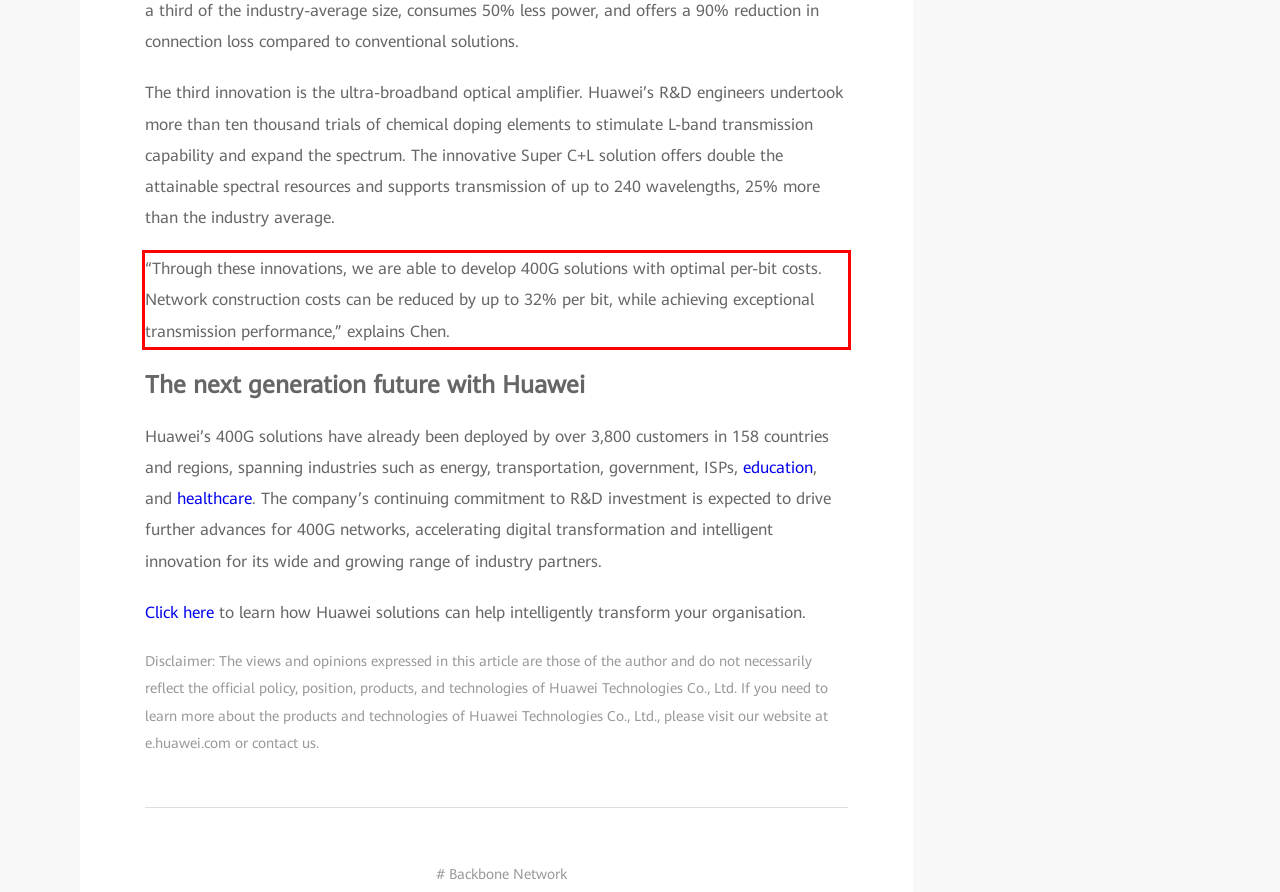You are given a screenshot showing a webpage with a red bounding box. Perform OCR to capture the text within the red bounding box.

“Through these innovations, we are able to develop 400G solutions with optimal per-bit costs. Network construction costs can be reduced by up to 32% per bit, while achieving exceptional transmission performance,” explains Chen.